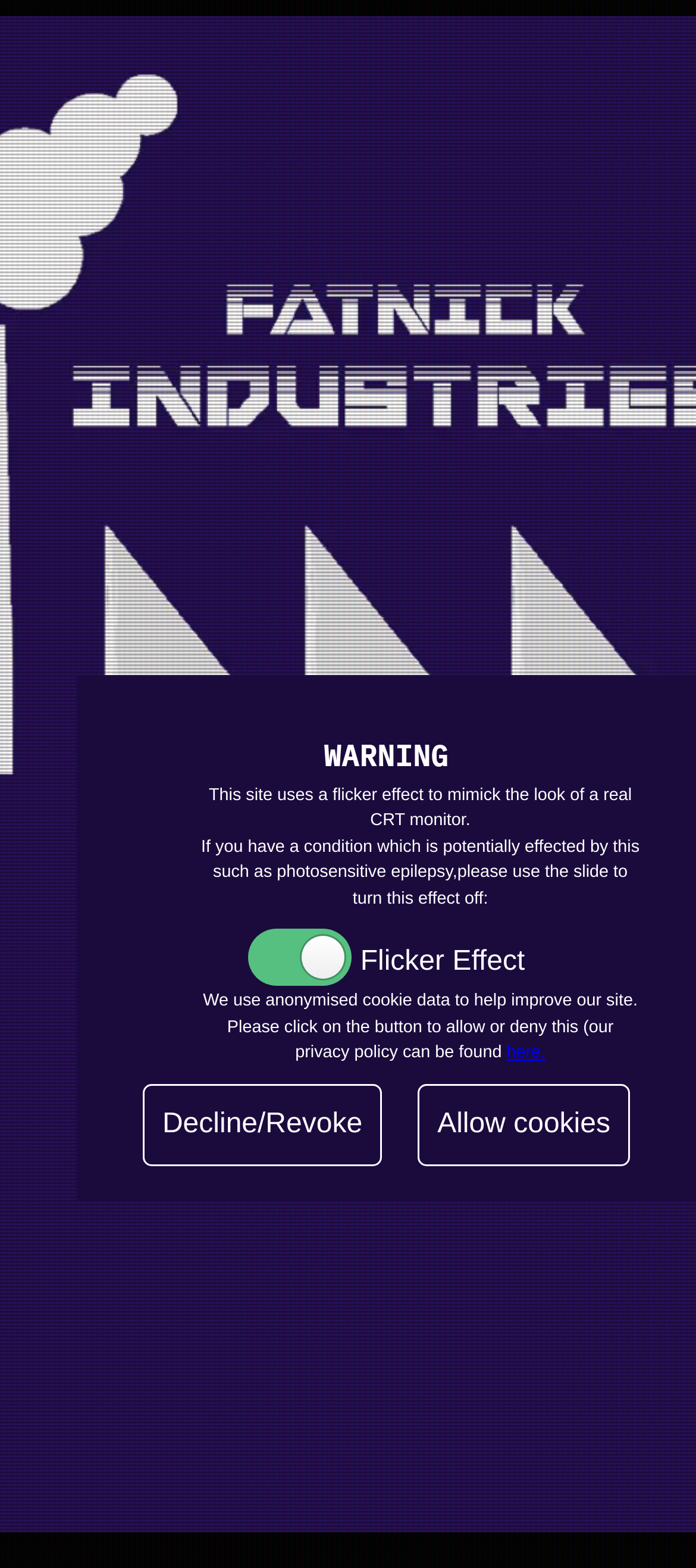Given the webpage screenshot and the description, determine the bounding box coordinates (top-left x, top-left y, bottom-right x, bottom-right y) that define the location of the UI element matching this description: here.

[0.728, 0.665, 0.784, 0.678]